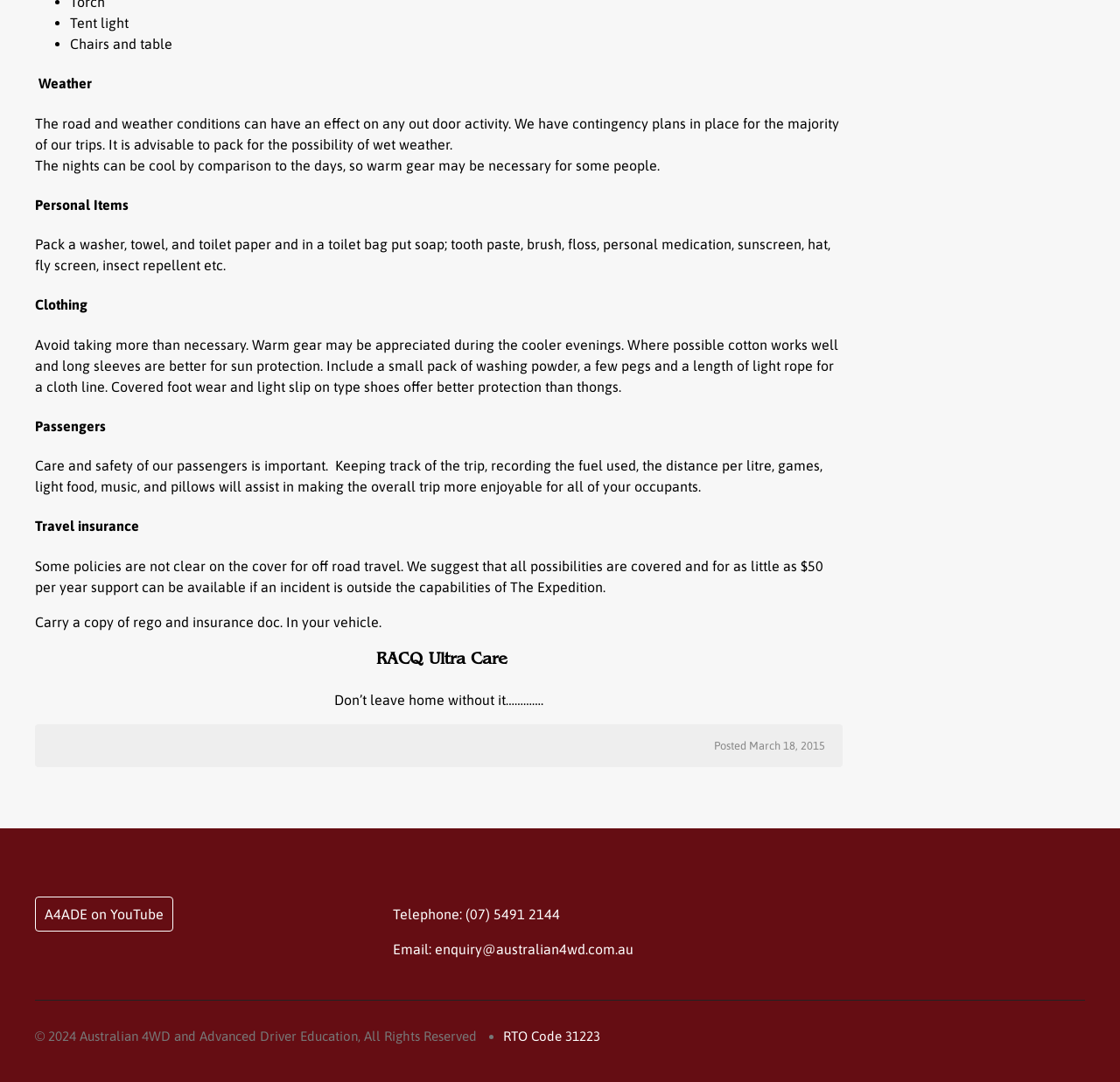Locate the UI element described by enquiry@australian4wd.com.au in the provided webpage screenshot. Return the bounding box coordinates in the format (top-left x, top-left y, bottom-right x, bottom-right y), ensuring all values are between 0 and 1.

[0.388, 0.87, 0.565, 0.885]